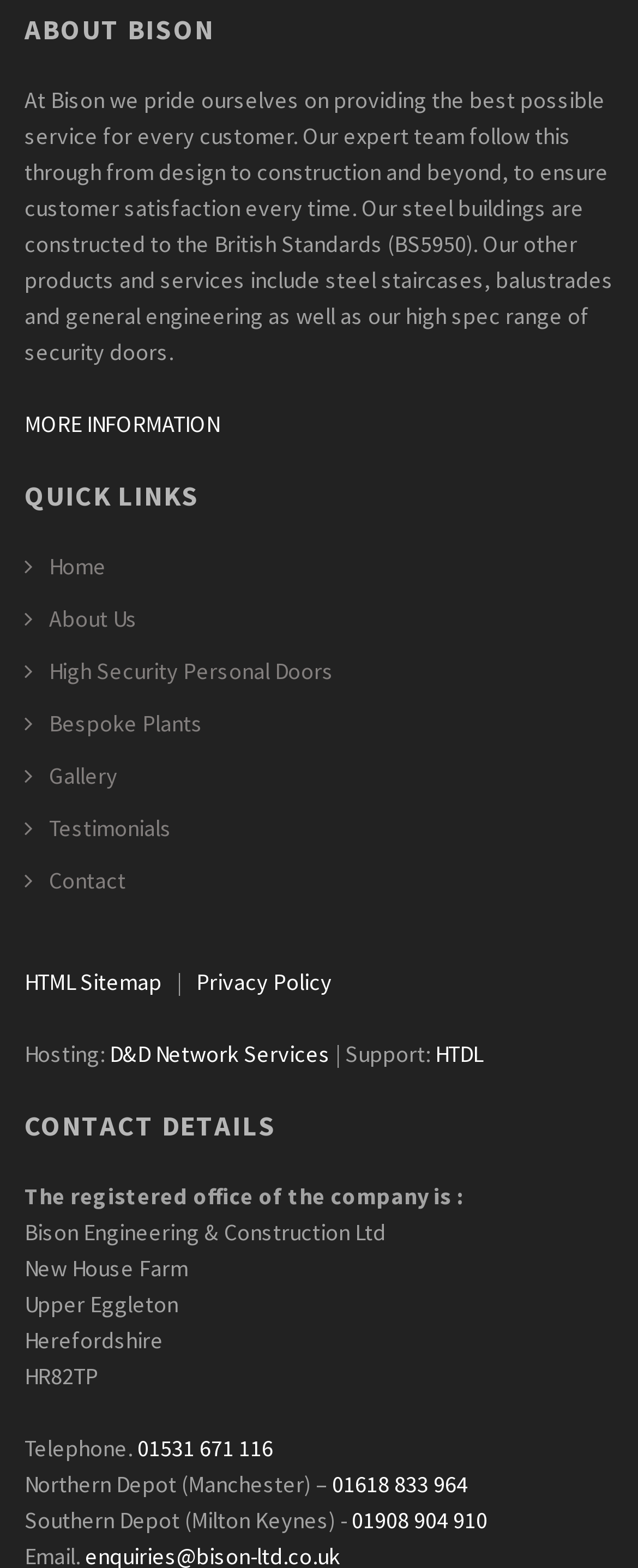Respond with a single word or short phrase to the following question: 
What is the standard followed by the company's steel buildings?

British Standards (BS5950)